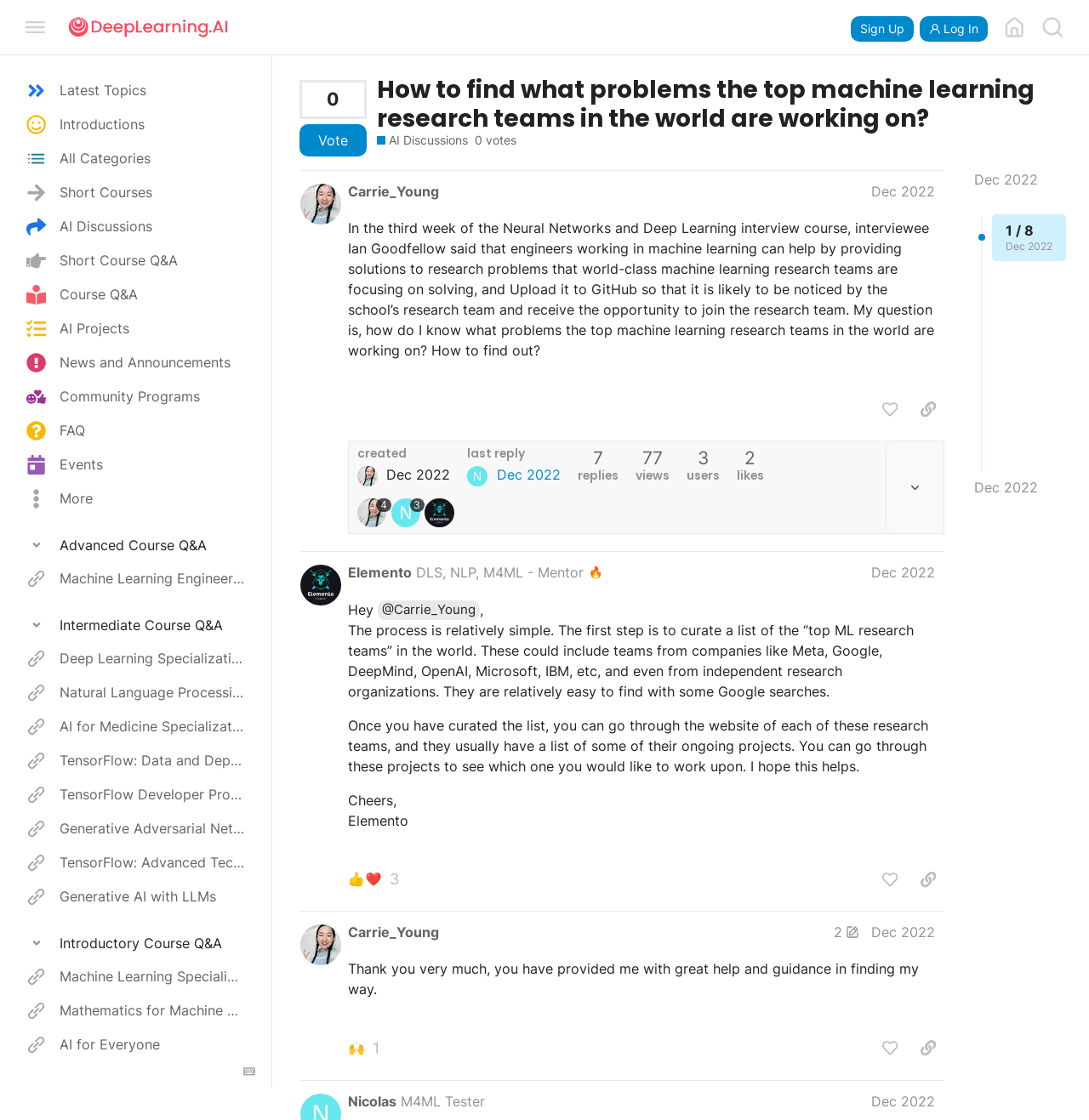Bounding box coordinates are to be given in the format (top-left x, top-left y, bottom-right x, bottom-right y). All values must be floating point numbers between 0 and 1. Provide the bounding box coordinate for the UI element described as: Natural Language Processing Specialization

[0.0, 0.603, 0.251, 0.634]